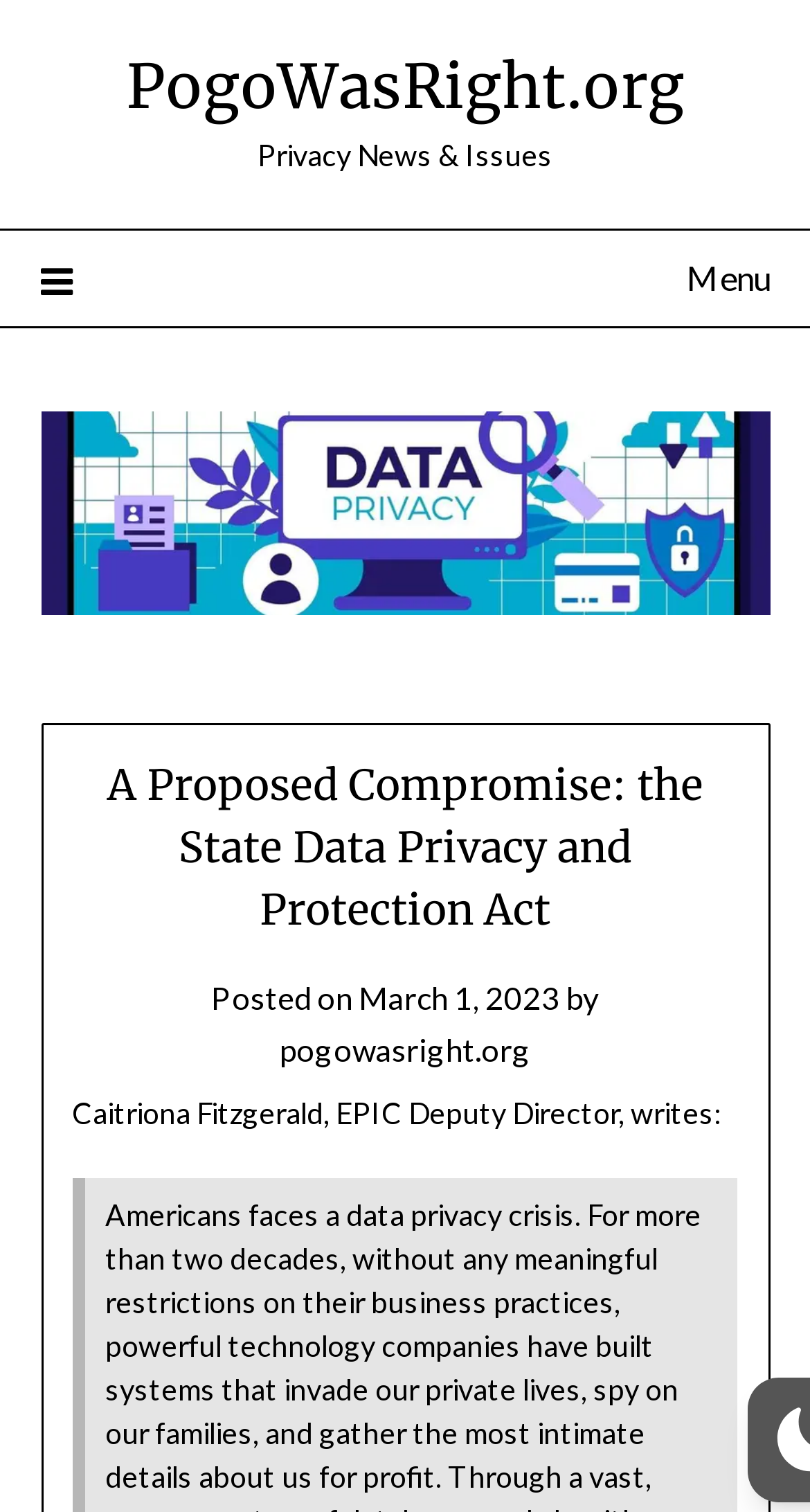What is the topic of the article?
Using the details shown in the screenshot, provide a comprehensive answer to the question.

I inferred the topic by reading the static text 'Caitriona Fitzgerald, EPIC Deputy Director, writes:' and the surrounding context, which suggests that the article is about data privacy issues.